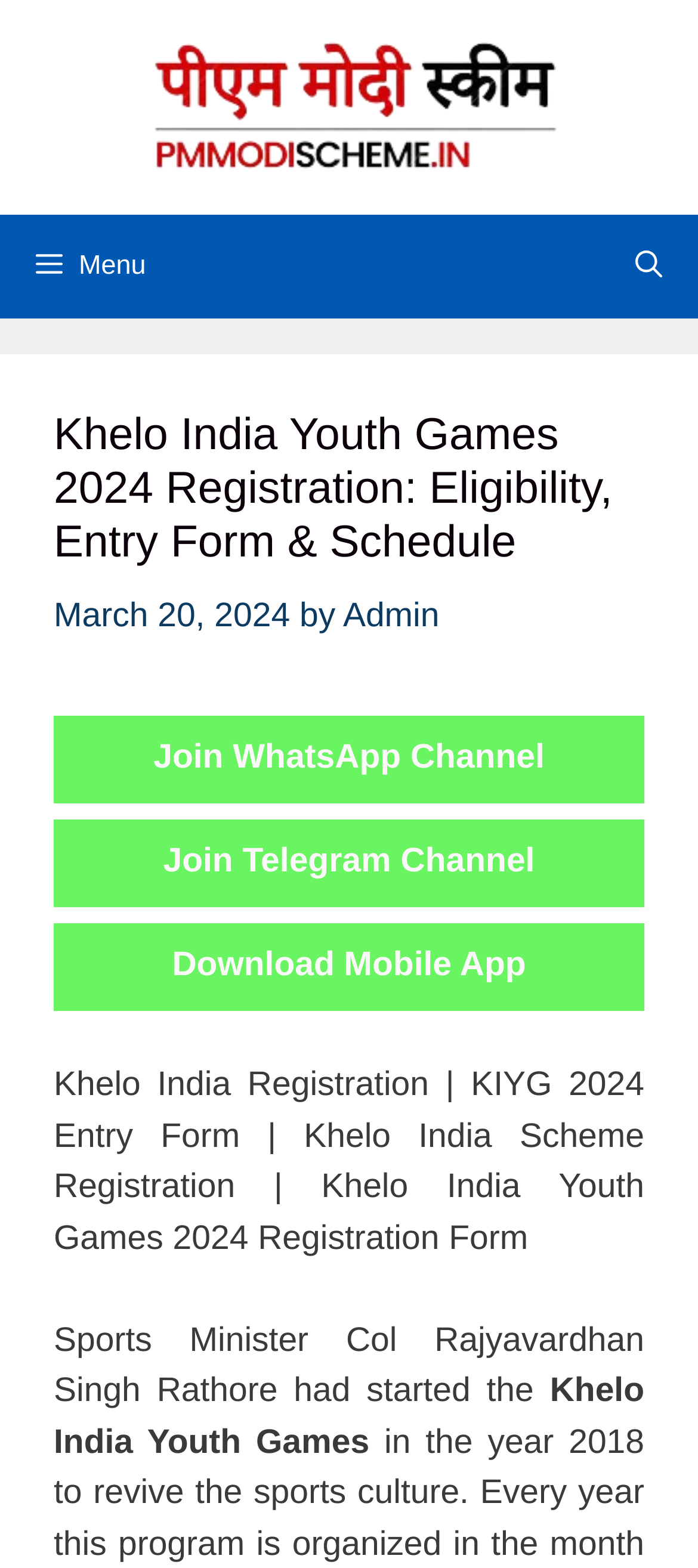Use a single word or phrase to answer the question: 
What is the name of the person mentioned in the webpage?

Admin